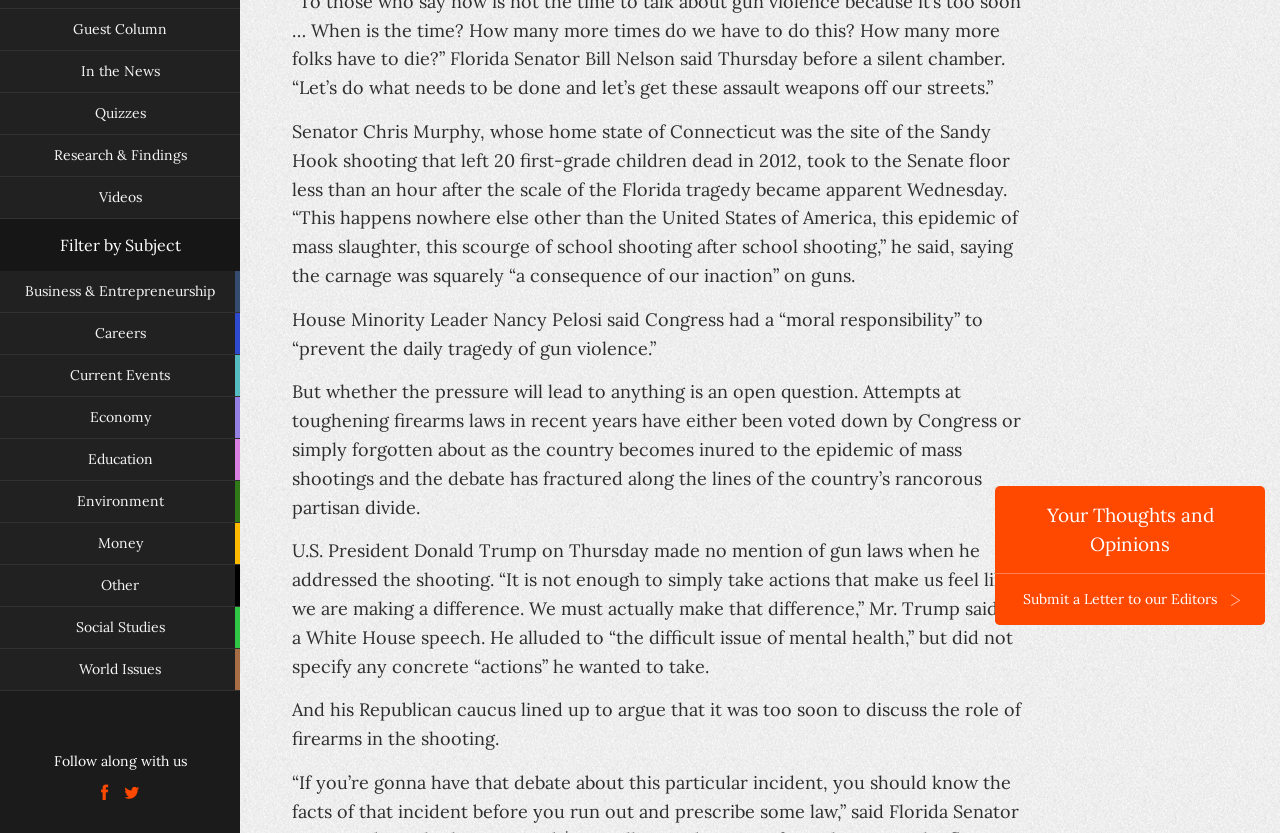Locate and provide the bounding box coordinates for the HTML element that matches this description: "Research & Findings".

[0.0, 0.163, 0.188, 0.212]